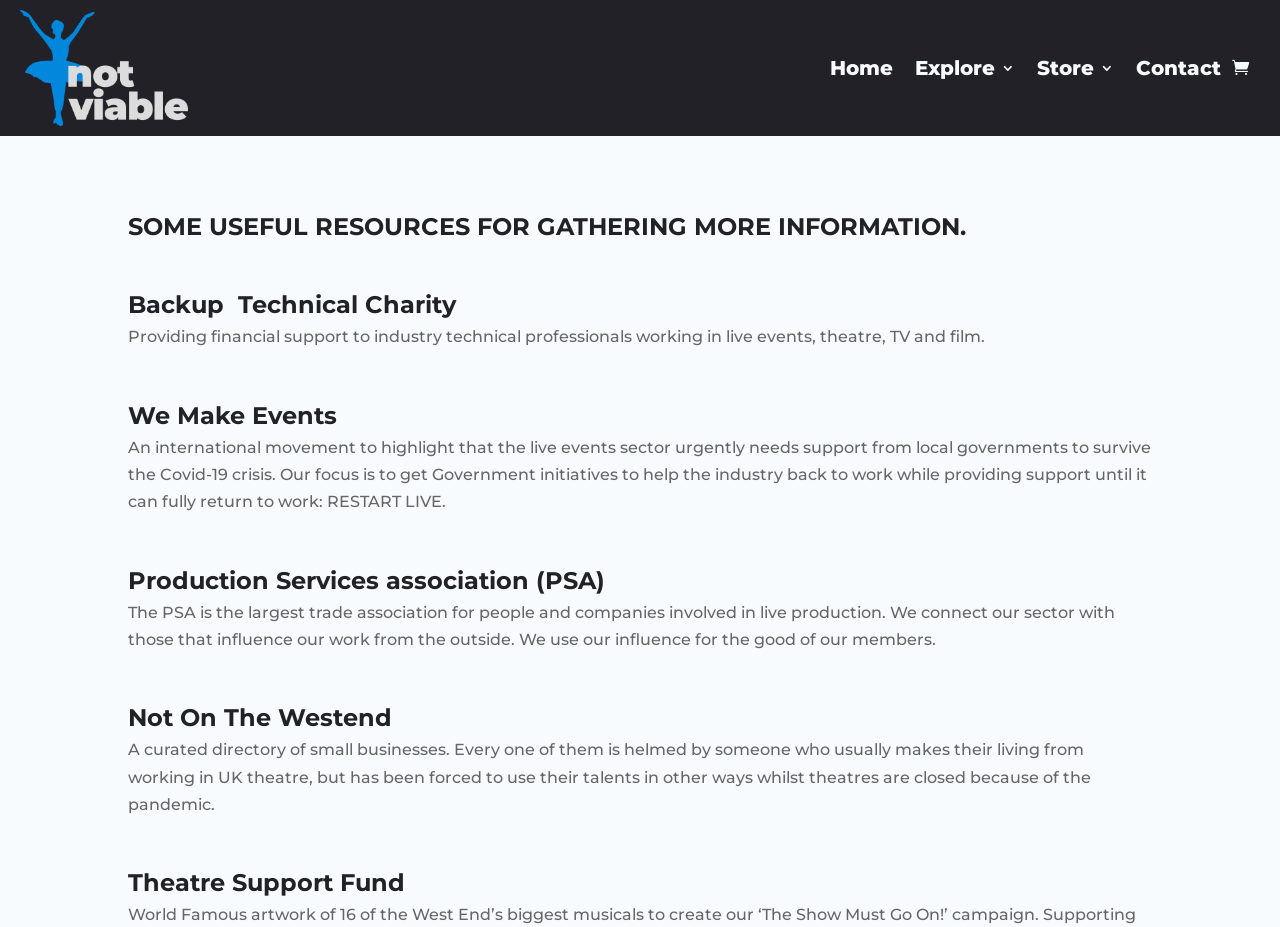Please give a succinct answer using a single word or phrase:
What is the name of the international movement mentioned on the webpage?

We Make Events